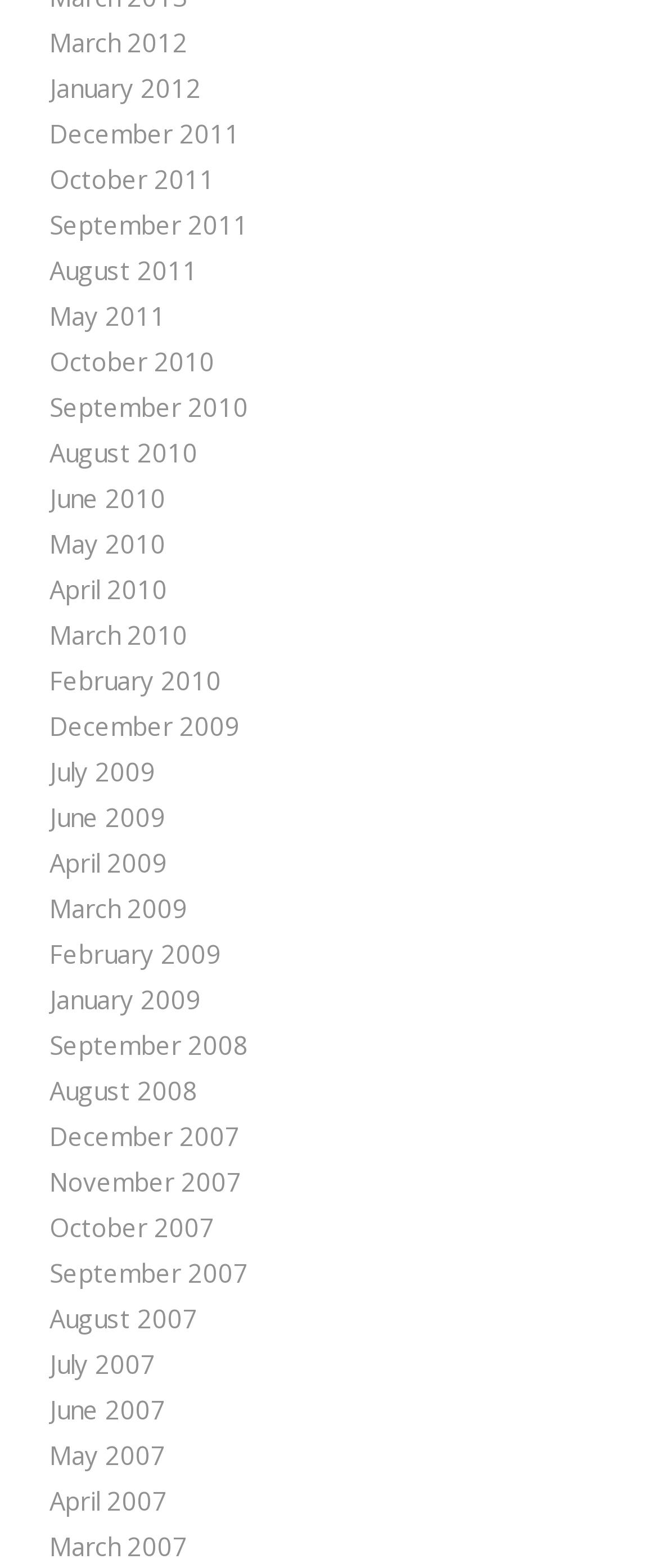Answer the question briefly using a single word or phrase: 
How many links are available on this webpage?

690